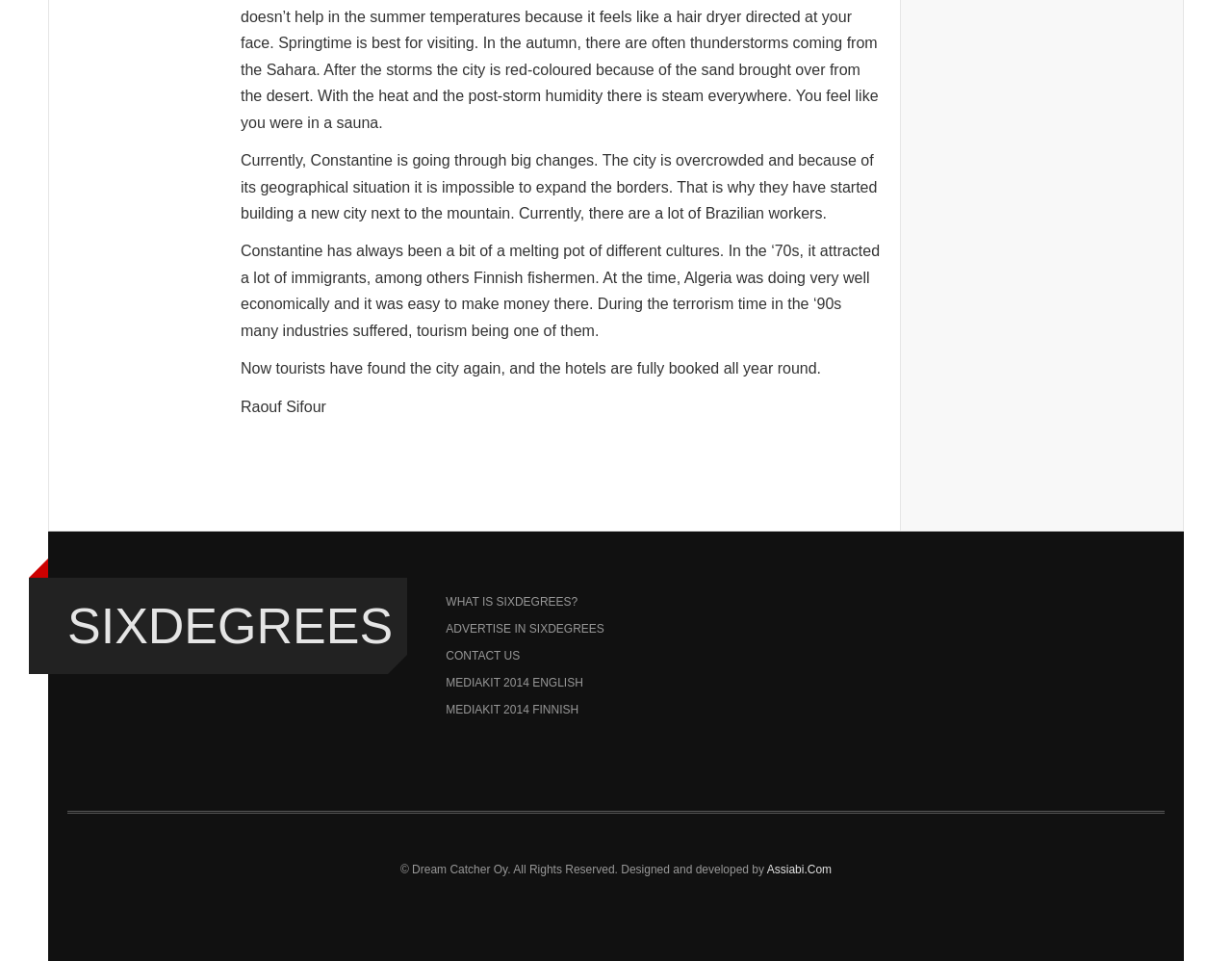What is the current state of Constantine?
Refer to the image and provide a thorough answer to the question.

Based on the text, it is mentioned that Constantine is going through big changes and is overcrowded, which is why they are building a new city next to the mountain.